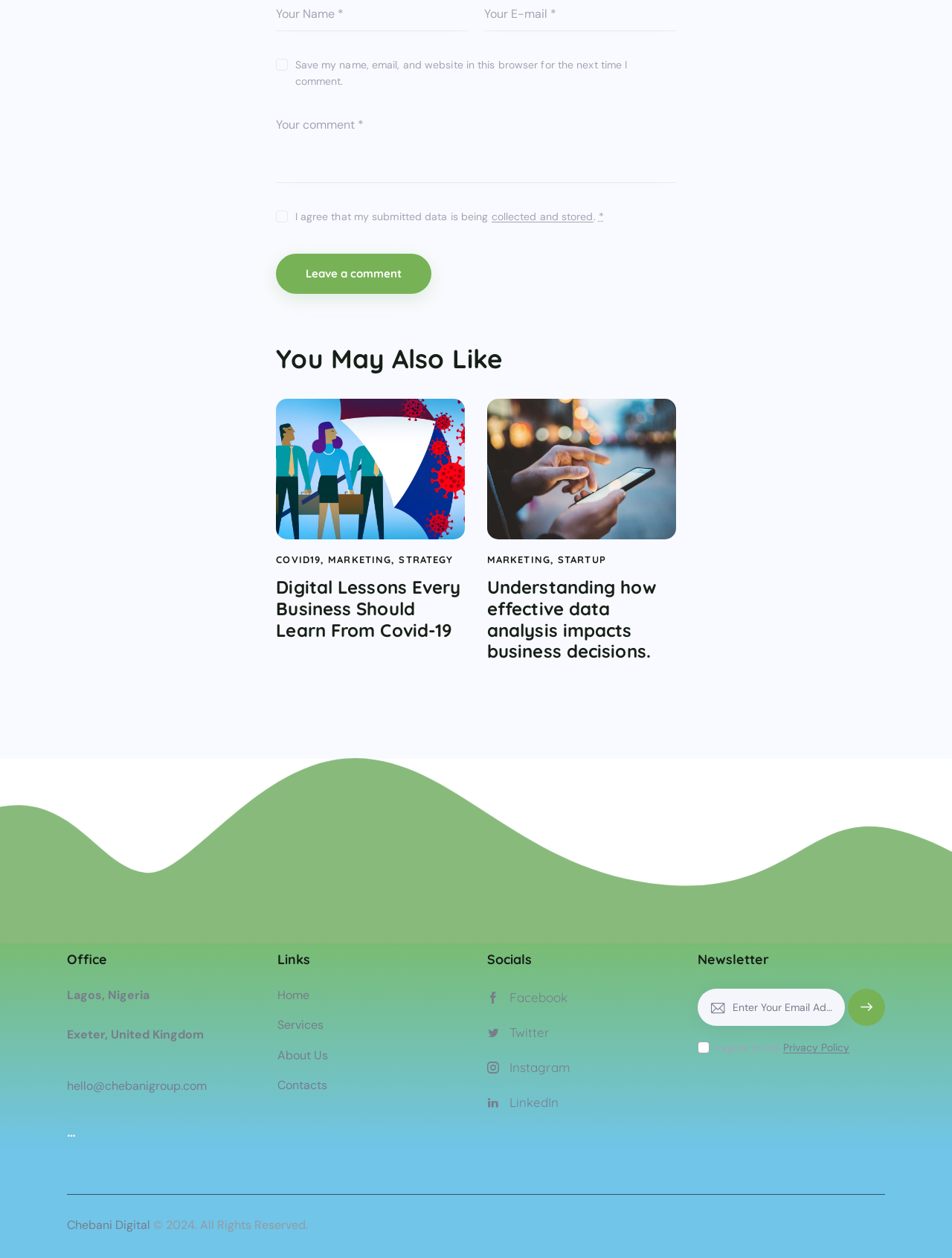Indicate the bounding box coordinates of the clickable region to achieve the following instruction: "Click the link to learn about COVID19."

[0.29, 0.439, 0.337, 0.451]